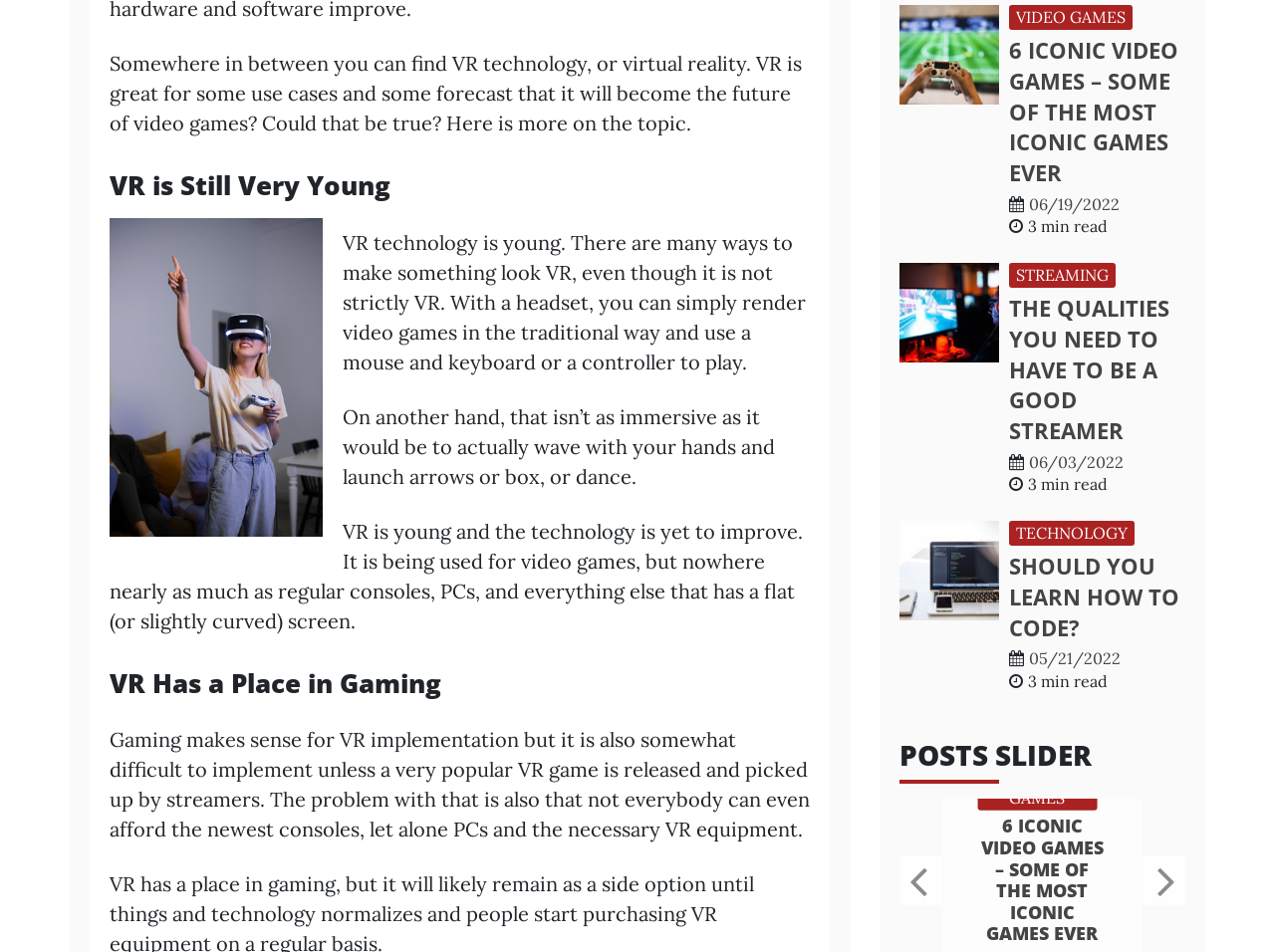Reply to the question with a single word or phrase:
What is the purpose of VR technology?

for video games